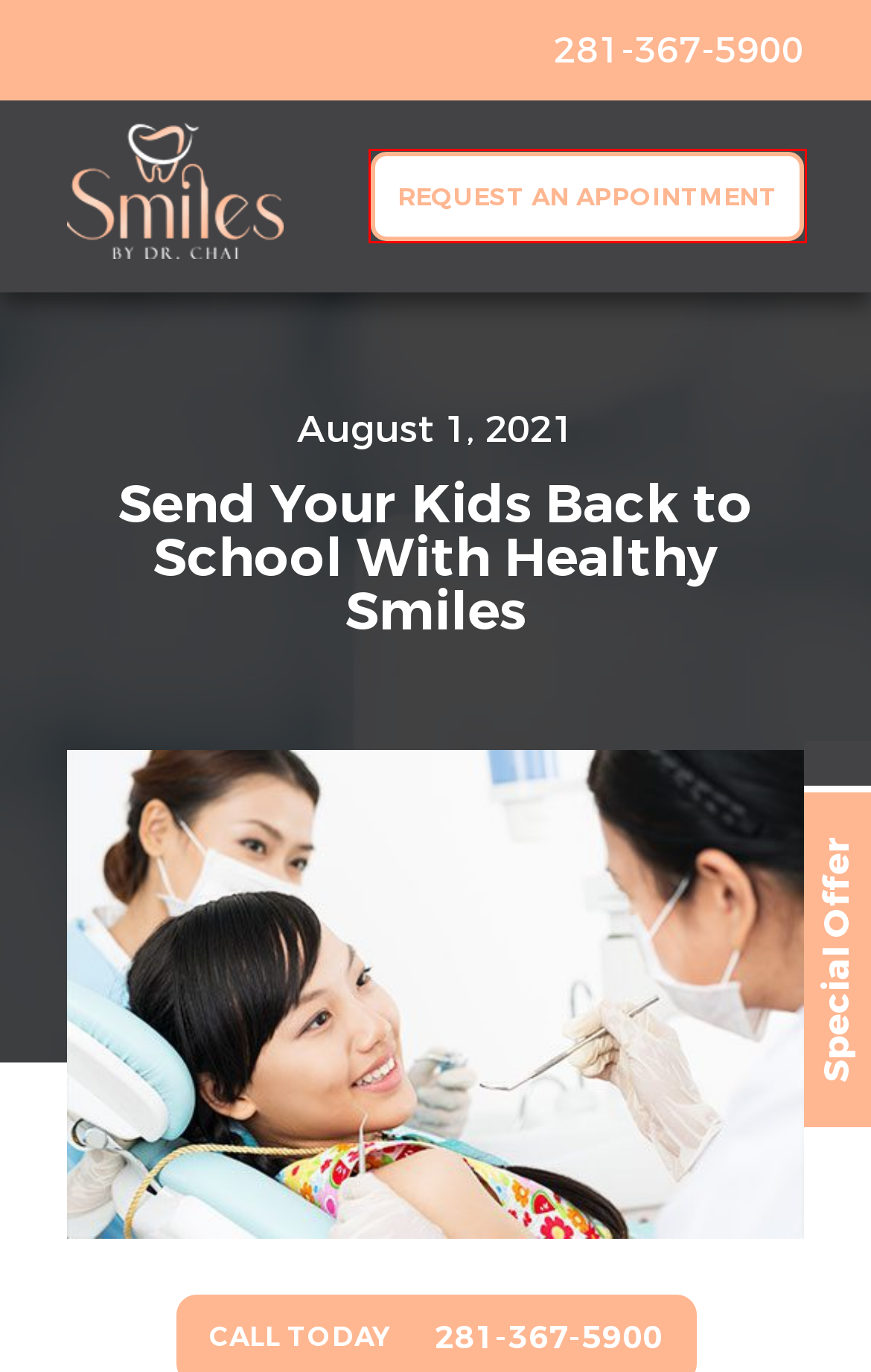You have a screenshot showing a webpage with a red bounding box highlighting an element. Choose the webpage description that best fits the new webpage after clicking the highlighted element. The descriptions are:
A. Cavities Are Treated in a Variety of Ways - Dr. Chaitra Arakere
B. Wisdom Teeth Removal The Woodlands, TX | Smiles by Dr. Chai
C. Sitemap - Dr. Chaitra Arakere
D. Blog - Dr. Chaitra Arakere
E. Invisalign The Woodlands, TX | Smiles by Dr. Chai
F. Contact Our Dentist in Woodlands TX | Dental Office Woodlands TX | Emergency Dentist 77381
G. Dentists The Woodlands TX | Family Dentist in The Woodlands TX
H. What Your Dentist Wants You To Keep In Mind This Holiday Season - Dr. Chaitra Arakere

F